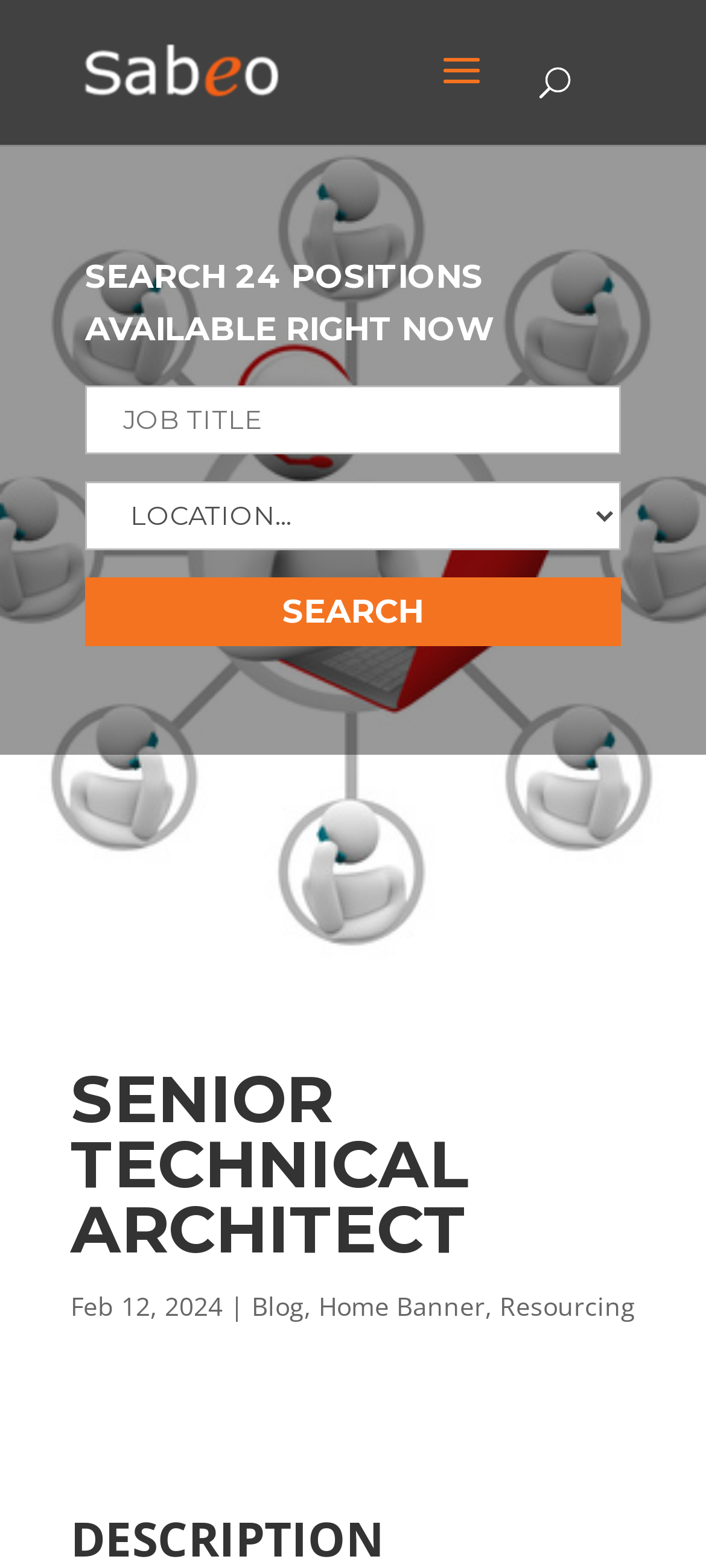Describe all the key features and sections of the webpage thoroughly.

The webpage is about a job posting for a Senior Technical Architect position at Sabeo, an IT resourcing company. At the top left, there is a logo of Sabeo, which is an image accompanied by a link to the company's website. 

Below the logo, there is a search bar that spans across most of the page, with a label "SEARCH" on the left and a search button on the right. The search bar has a job title text box and a location combobox. 

Below the search bar, there is a heading that reads "SENIOR TECHNICAL ARCHITECT" in a prominent font. Underneath the heading, there is a date "Feb 12, 2024" followed by a vertical line and three links: "Blog", "Home Banner", and "Resourcing", separated by commas.